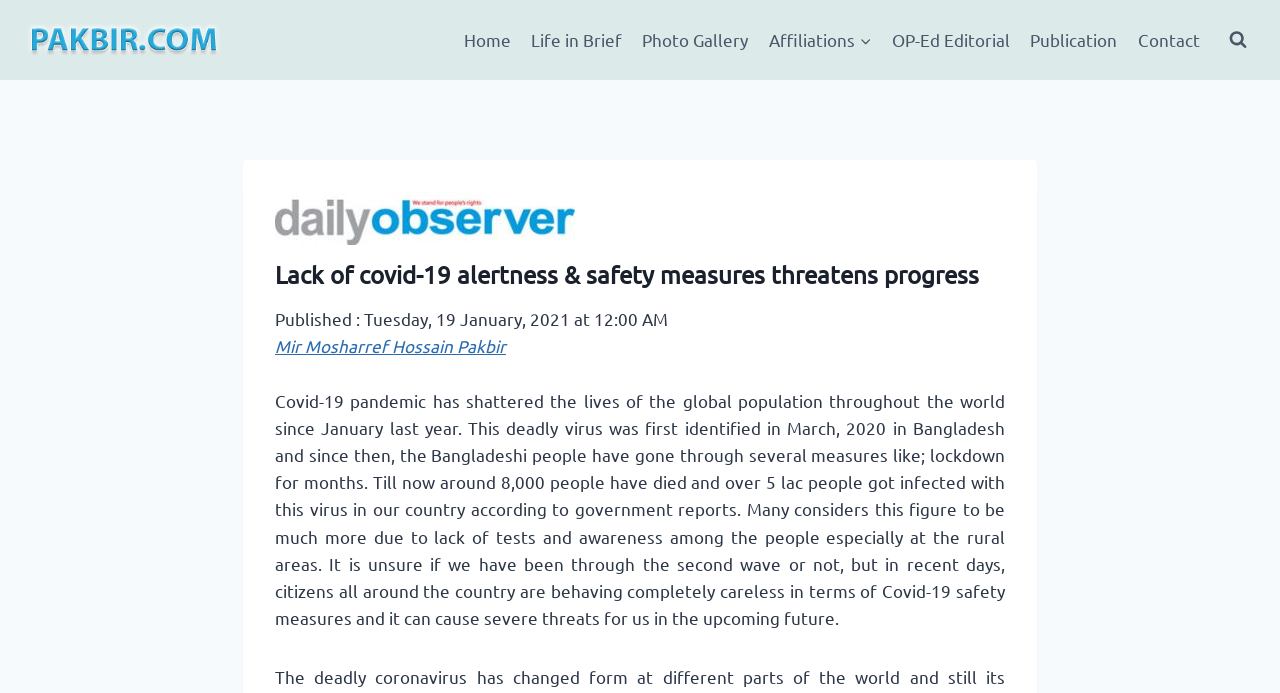Identify the bounding box coordinates for the element that needs to be clicked to fulfill this instruction: "Go to the OP-Ed Editorial page". Provide the coordinates in the format of four float numbers between 0 and 1: [left, top, right, bottom].

[0.689, 0.023, 0.797, 0.092]